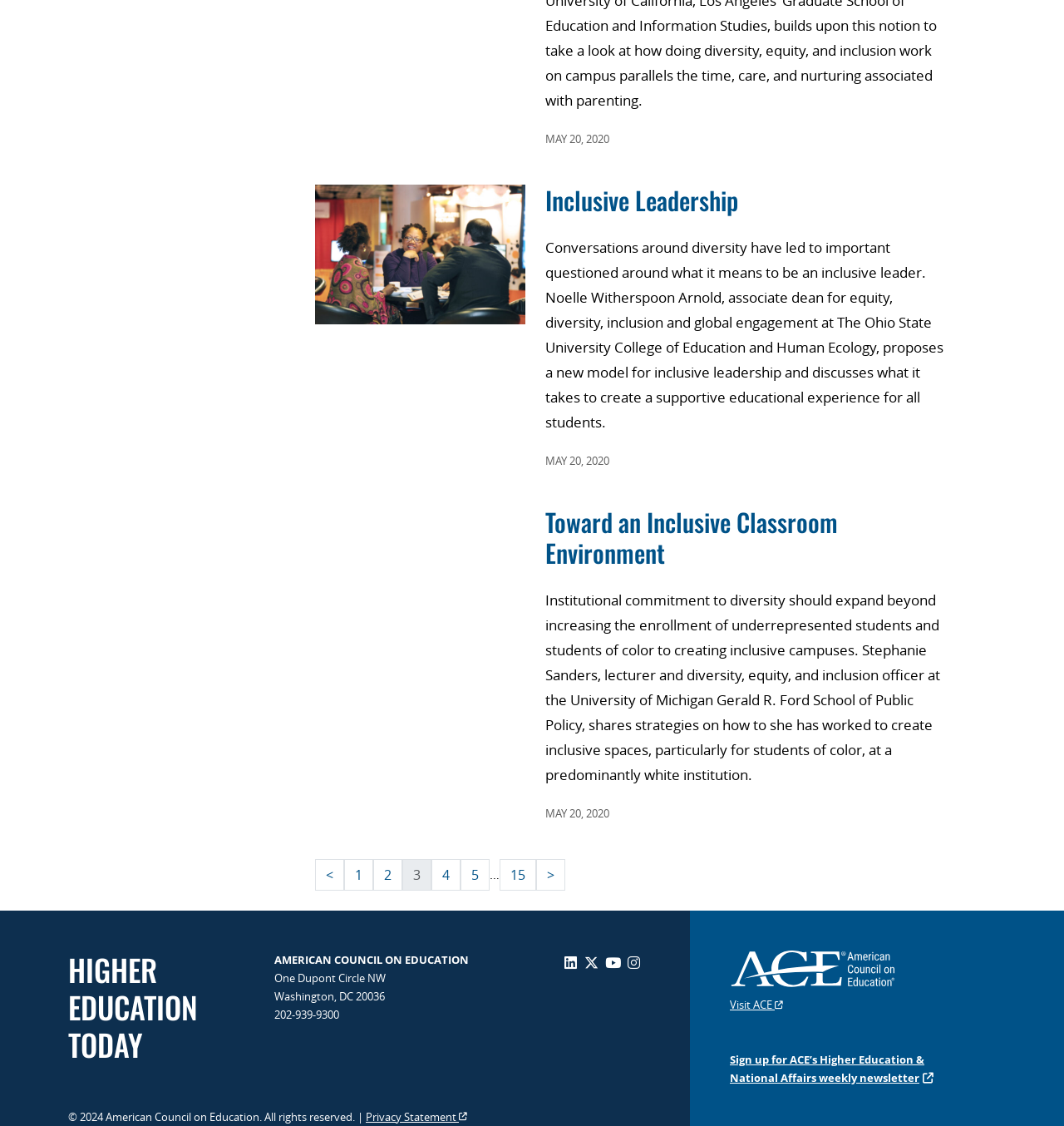What is the name of the organization at the bottom of the webpage?
Look at the image and provide a short answer using one word or a phrase.

American Council on Education